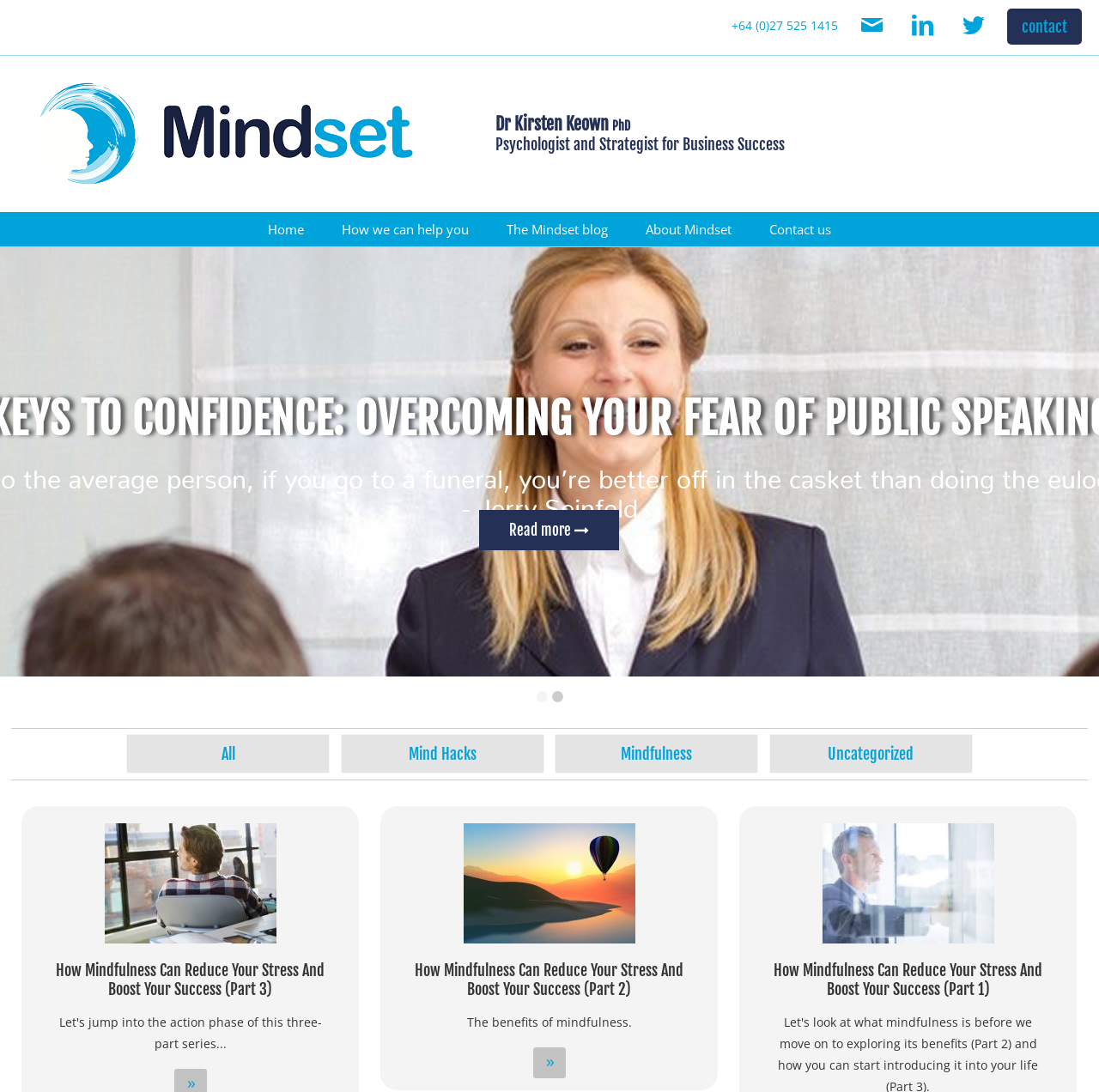Find the bounding box coordinates for the UI element that matches this description: "title="Mindset"".

[0.033, 0.051, 0.376, 0.193]